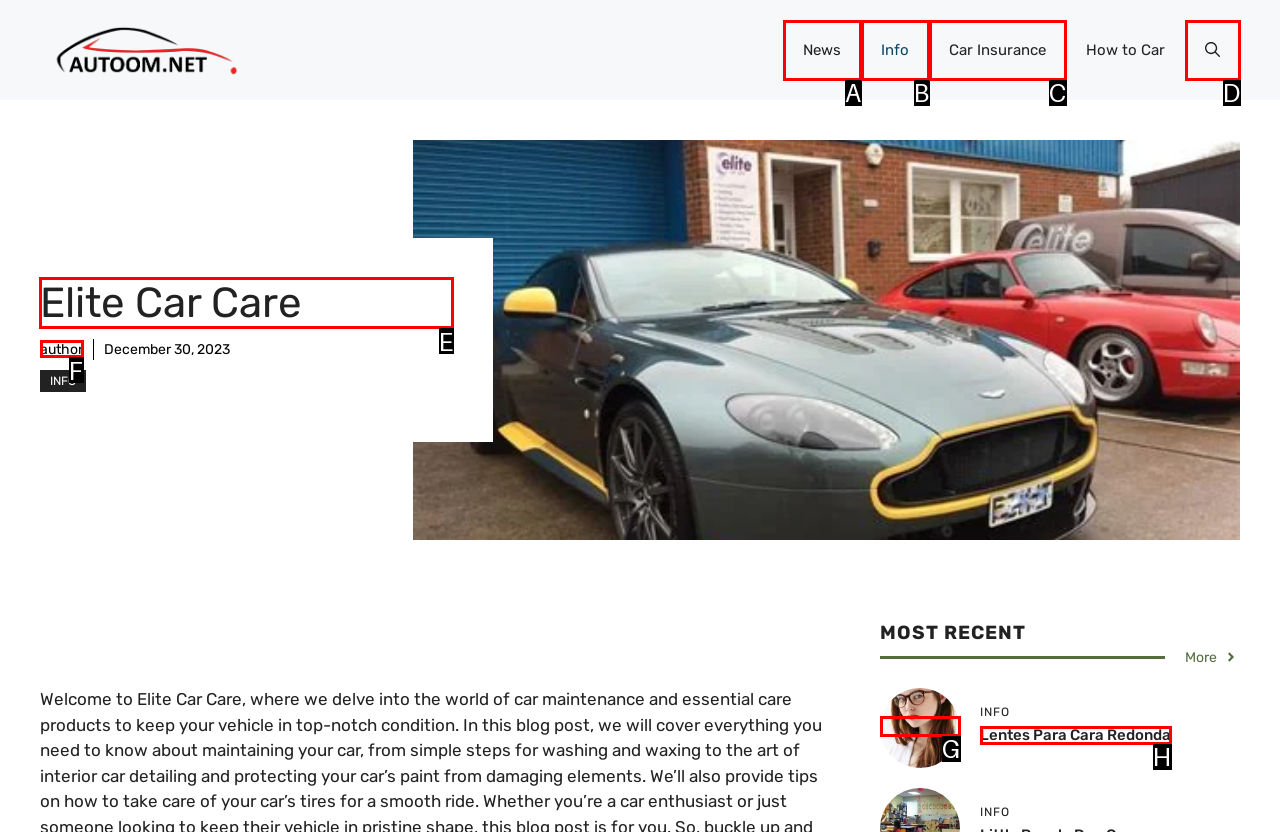Select the letter of the element you need to click to complete this task: Download the software from 'DOWNLOAD LINK'
Answer using the letter from the specified choices.

None